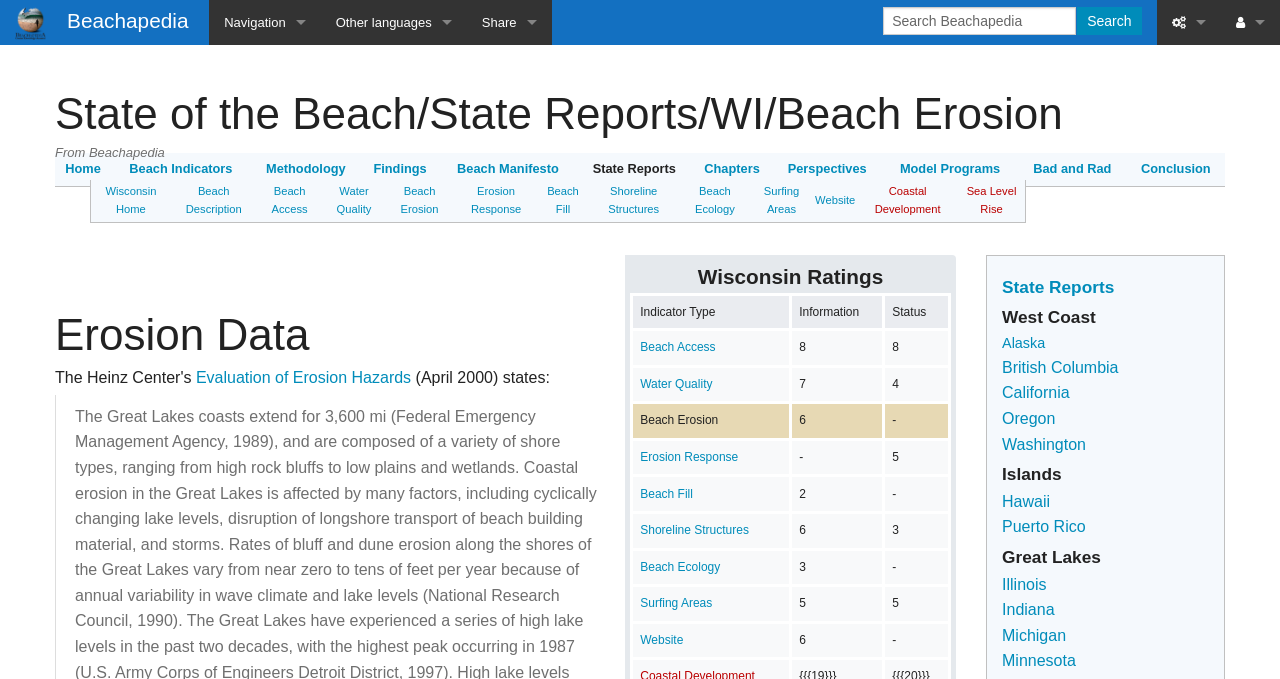Please identify the bounding box coordinates of the element's region that should be clicked to execute the following instruction: "Go to Home page". The bounding box coordinates must be four float numbers between 0 and 1, i.e., [left, top, right, bottom].

[0.043, 0.226, 0.087, 0.275]